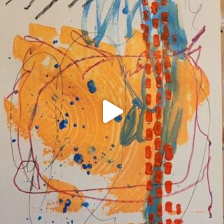Respond to the following question using a concise word or phrase: 
What is the artist's goal for their collection of artworks?

To inspire and uplift